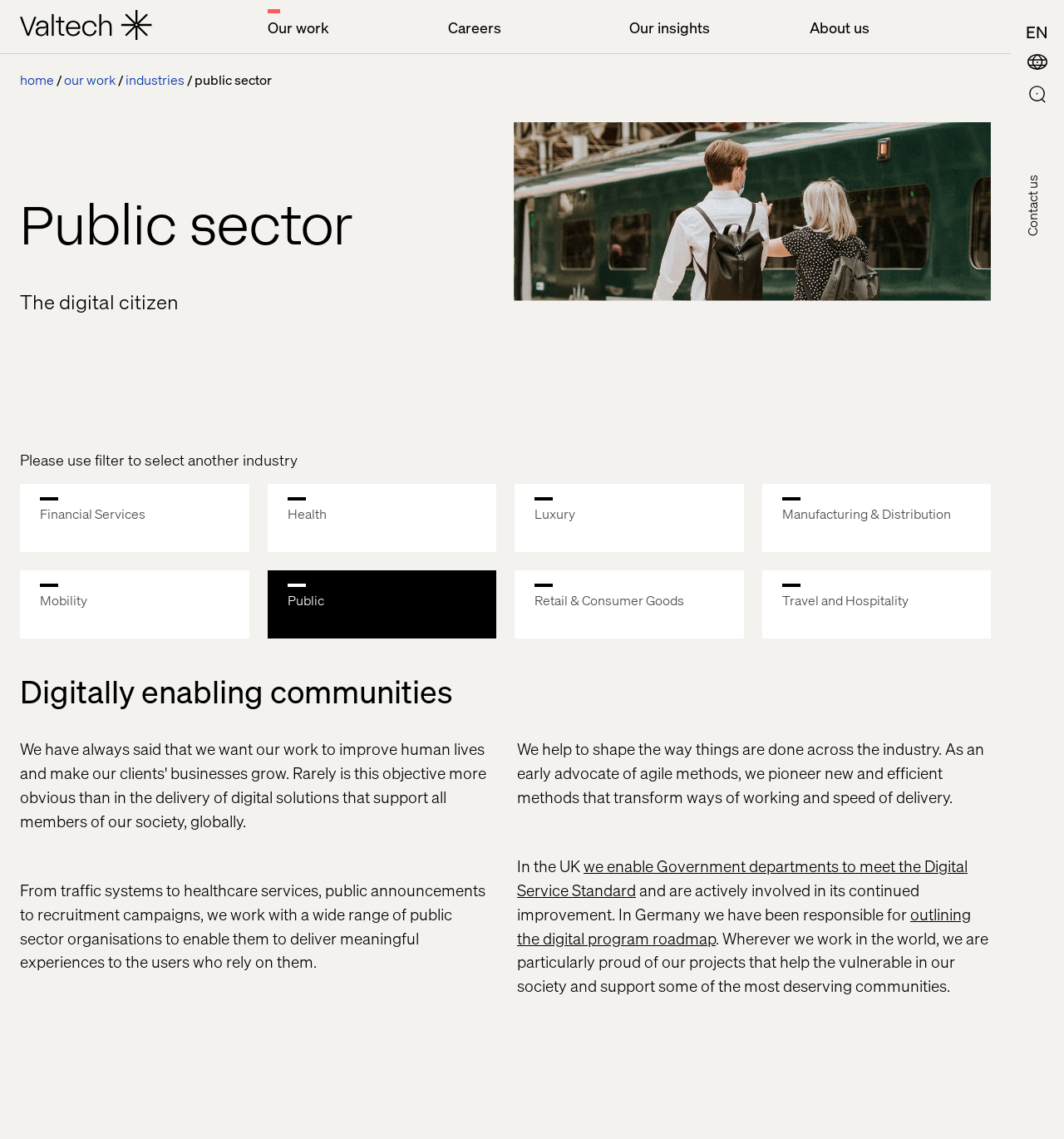Pinpoint the bounding box coordinates of the element to be clicked to execute the instruction: "Change language to English (Canada)".

[0.95, 0.012, 1.0, 0.041]